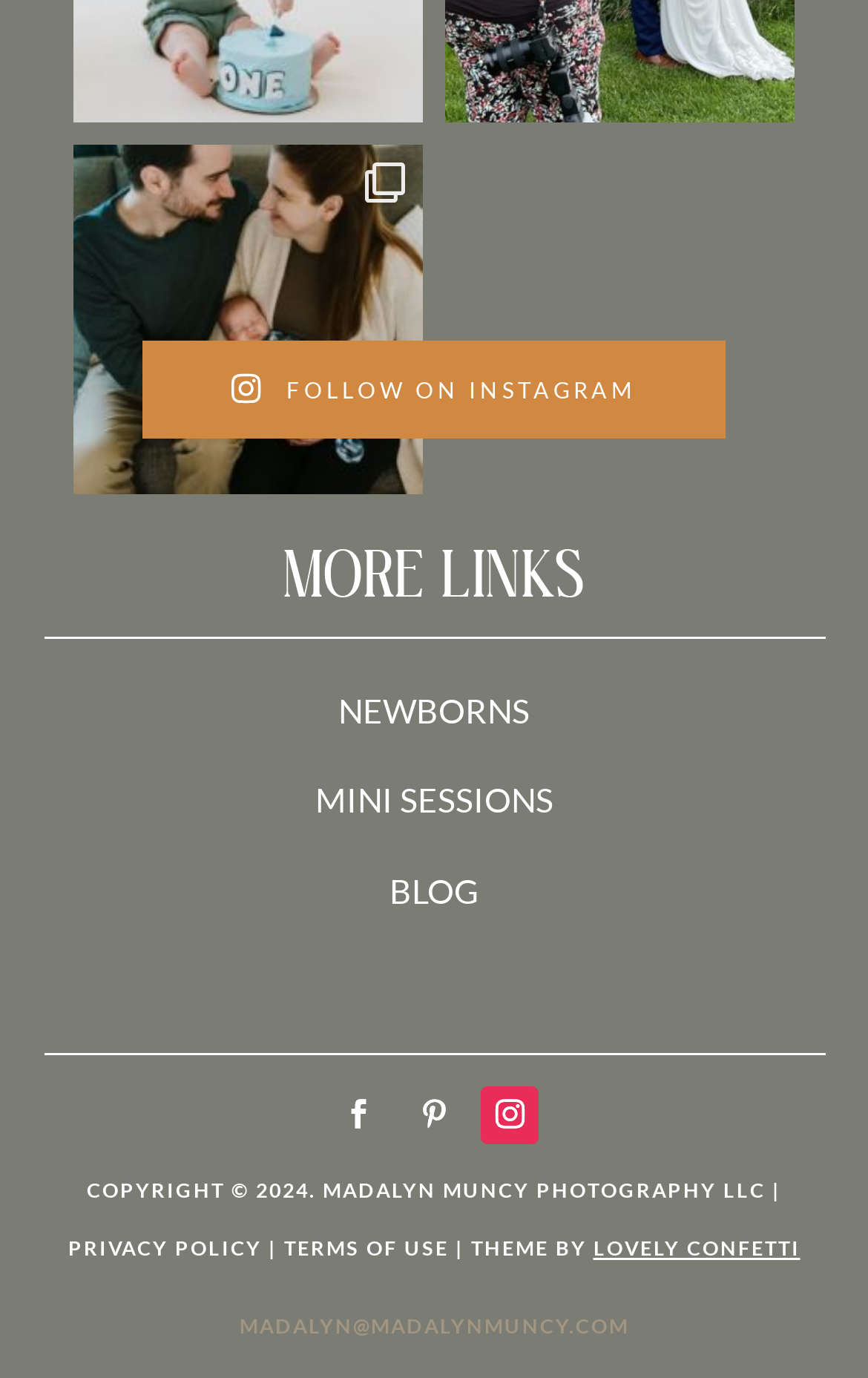Identify the bounding box coordinates of the clickable region required to complete the instruction: "Check the blog". The coordinates should be given as four float numbers within the range of 0 and 1, i.e., [left, top, right, bottom].

[0.449, 0.631, 0.551, 0.66]